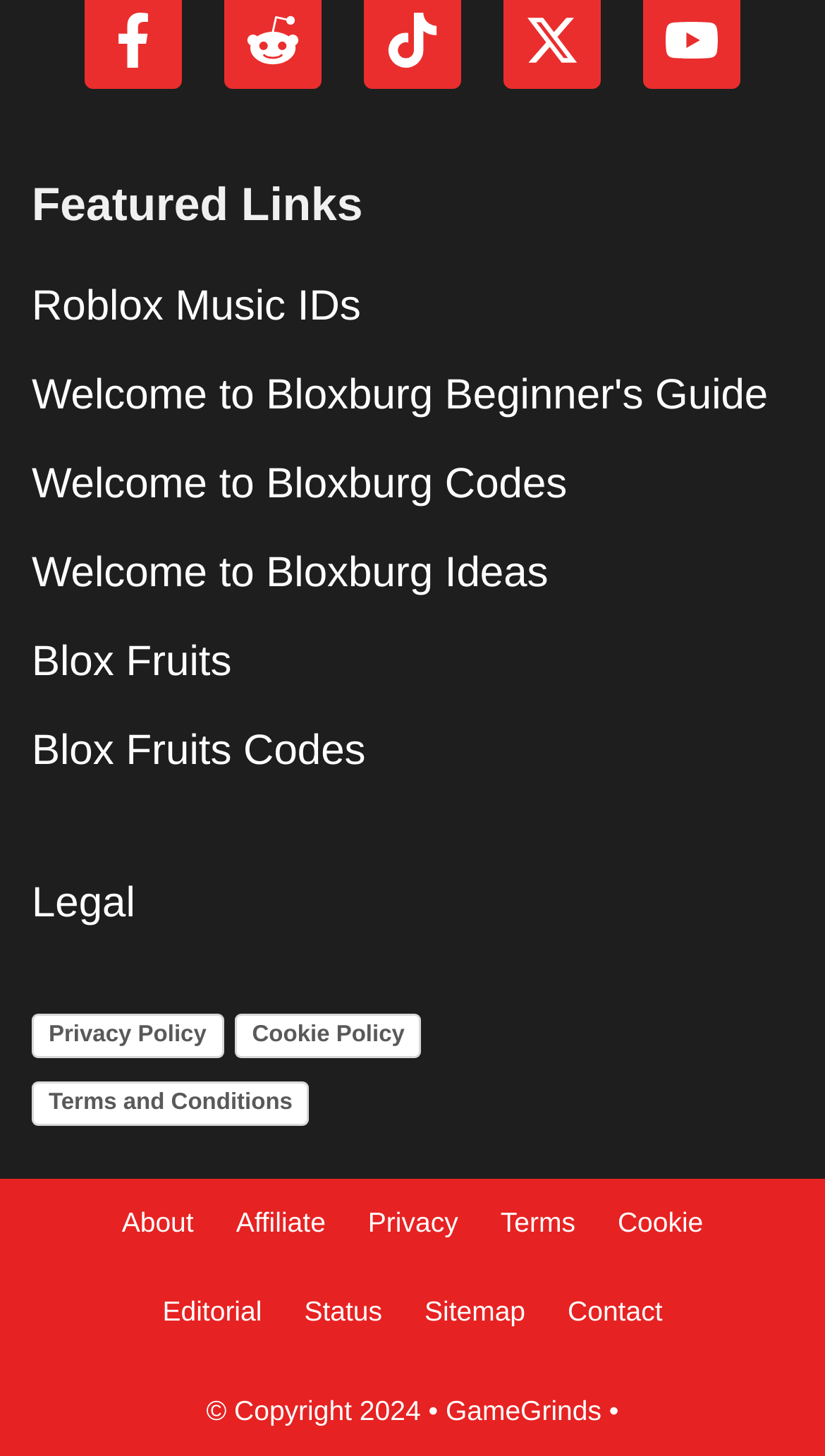Find the bounding box coordinates for the HTML element described in this sentence: "Welcome to Bloxburg Ideas". Provide the coordinates as four float numbers between 0 and 1, in the format [left, top, right, bottom].

[0.038, 0.378, 0.665, 0.41]